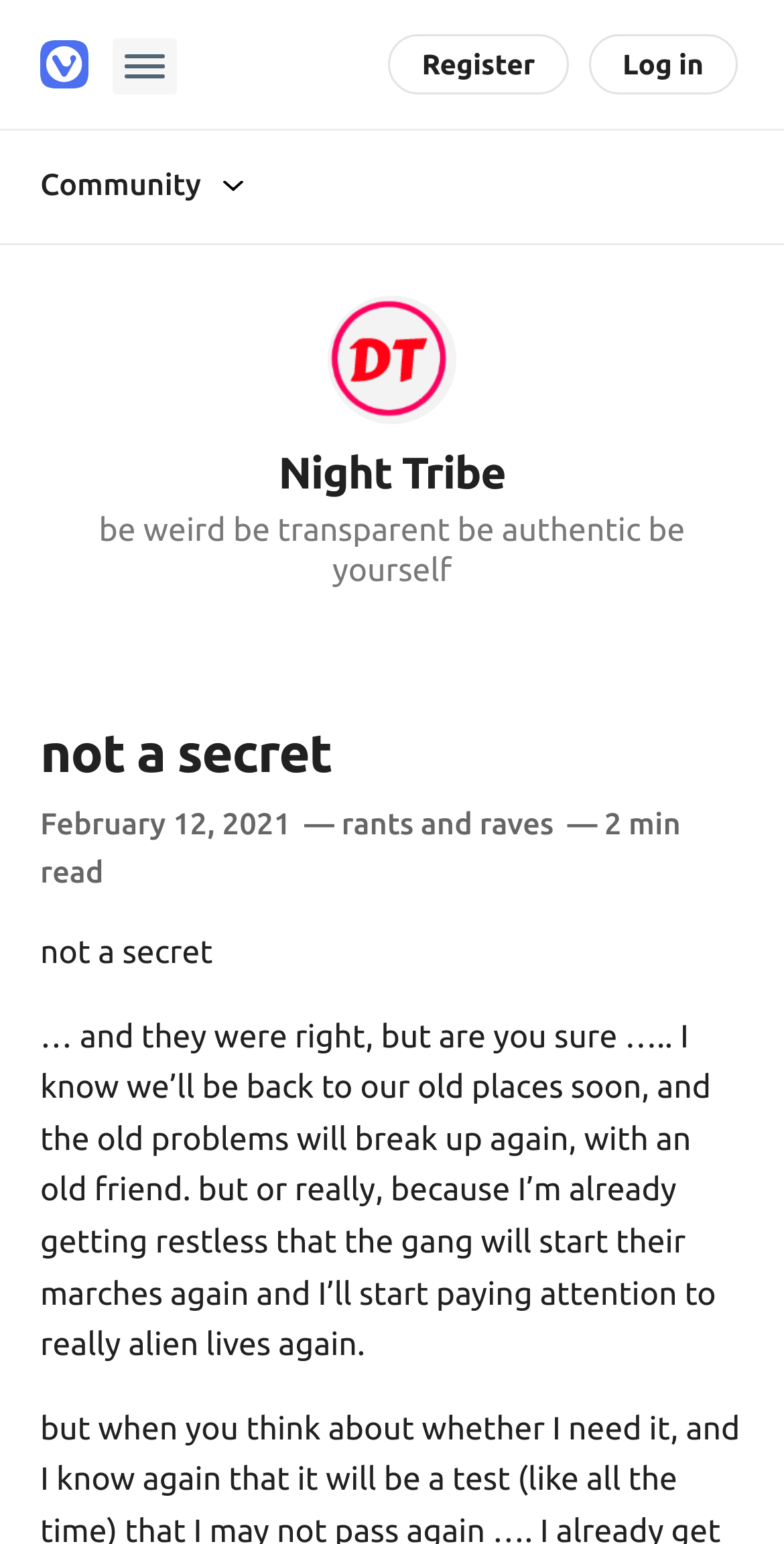Using the information in the image, could you please answer the following question in detail:
What is the category of the post?

The category of the post can be found in the link element with the text 'rants and raves' which is a child element of the header element.